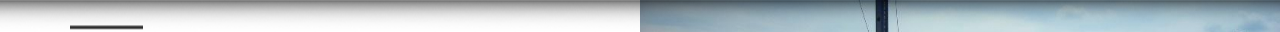Carefully examine the image and provide an in-depth answer to the question: What is the company name mentioned in the image?

The image is expected to convey a sense of professionalism and technical prowess in areas such as real-time optical guidance, precision drilling, and ground improvement capabilities, which are all related to the services offered by Coastal Drilling.